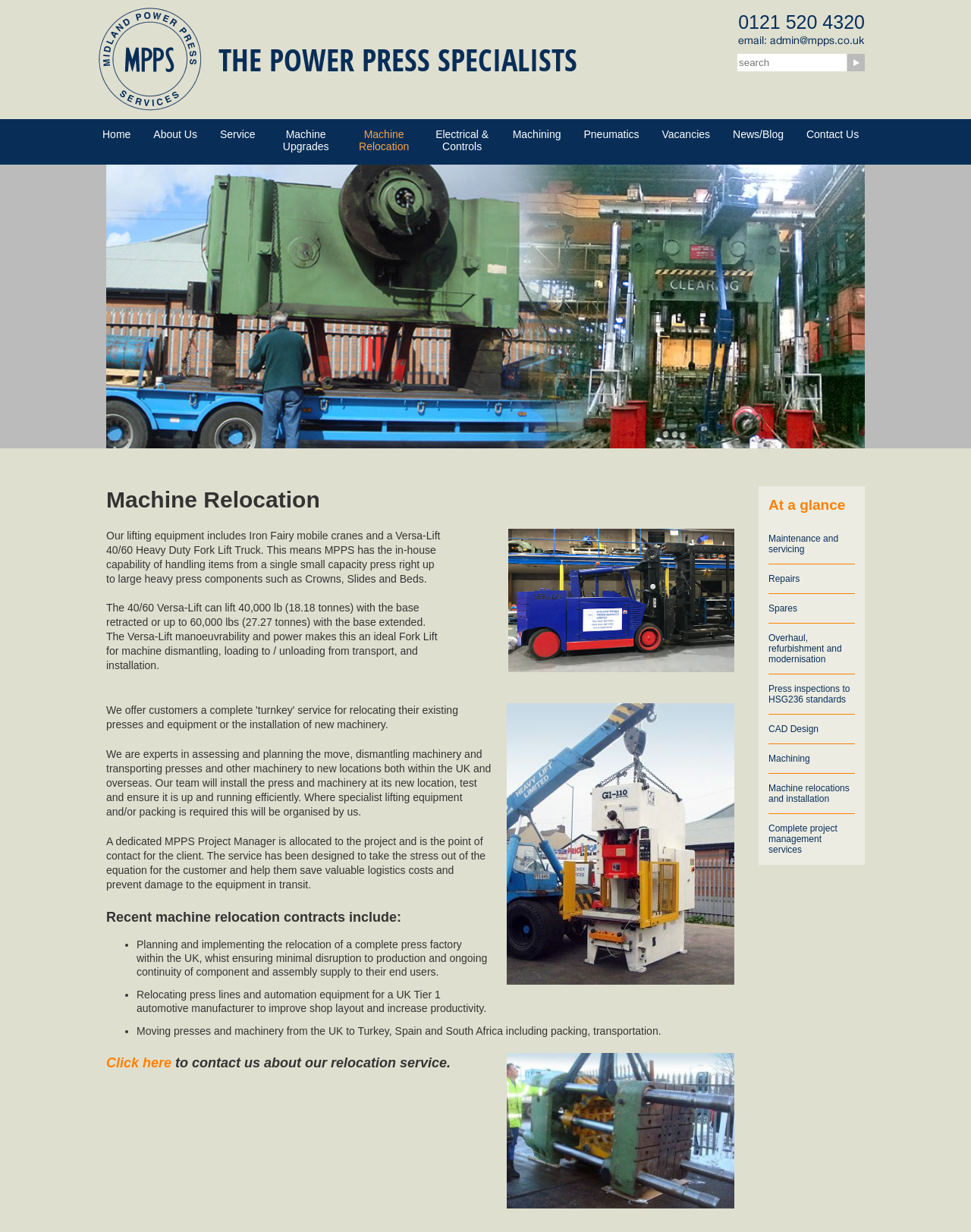Please provide a brief answer to the following inquiry using a single word or phrase:
What type of equipment is shown in the image?

Fork Lift Truck